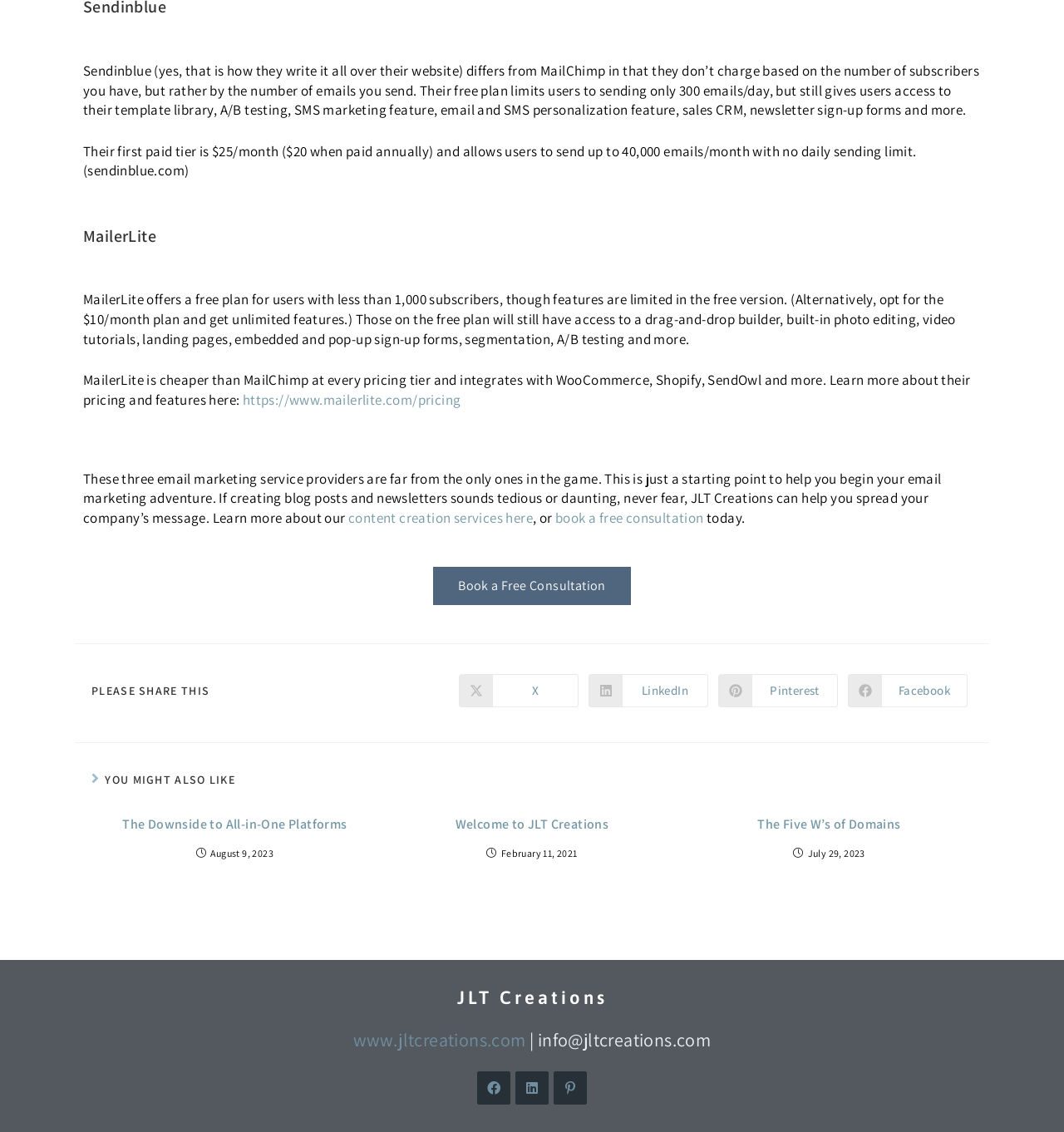What is the price of MailerLite's first paid tier?
Based on the image content, provide your answer in one word or a short phrase.

$25/month